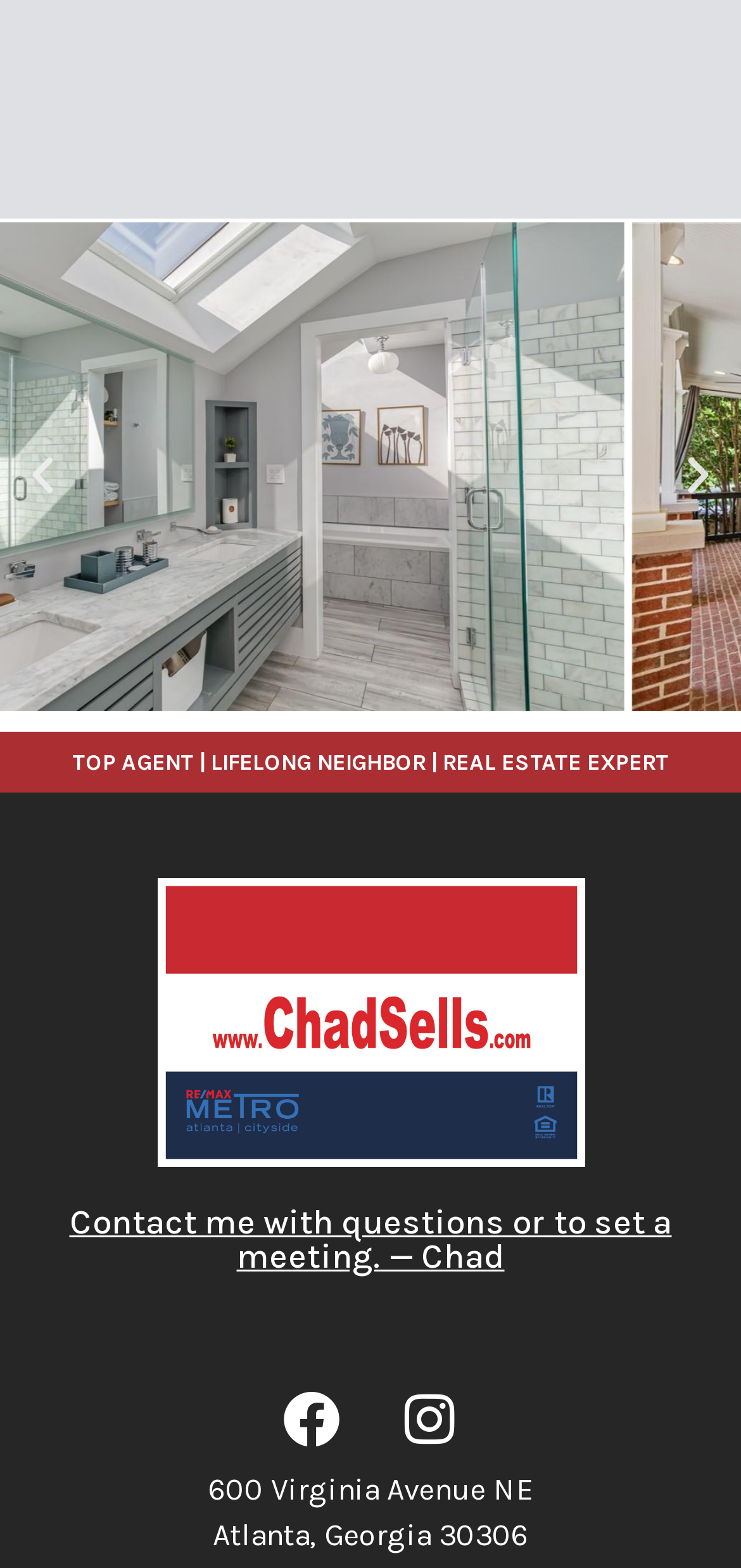Utilize the details in the image to thoroughly answer the following question: What social media platform is linked?

The link 'Facebook ' indicates that the social media platform linked is Facebook.